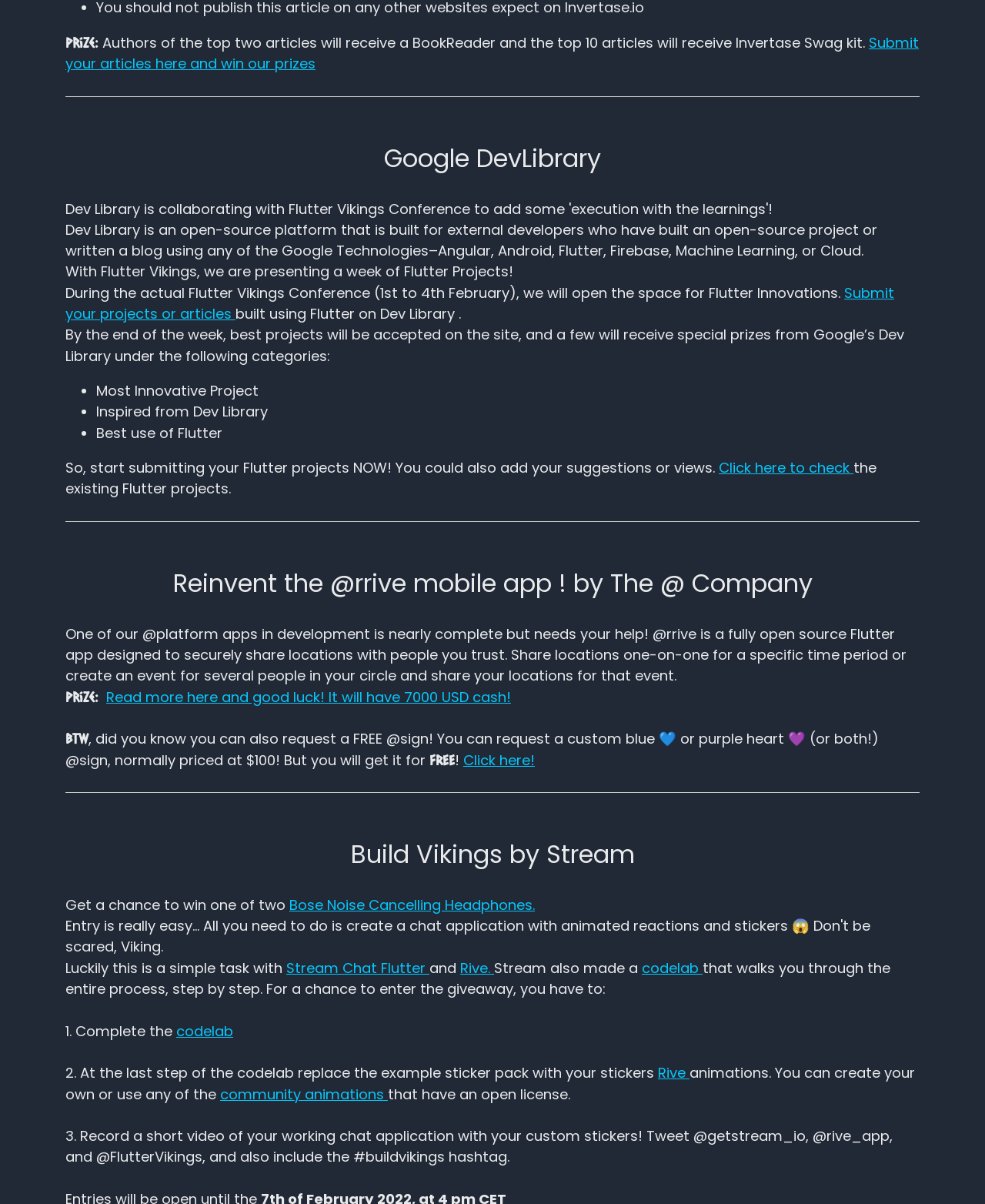Can you find the bounding box coordinates of the area I should click to execute the following instruction: "Click here!"?

[0.47, 0.623, 0.543, 0.639]